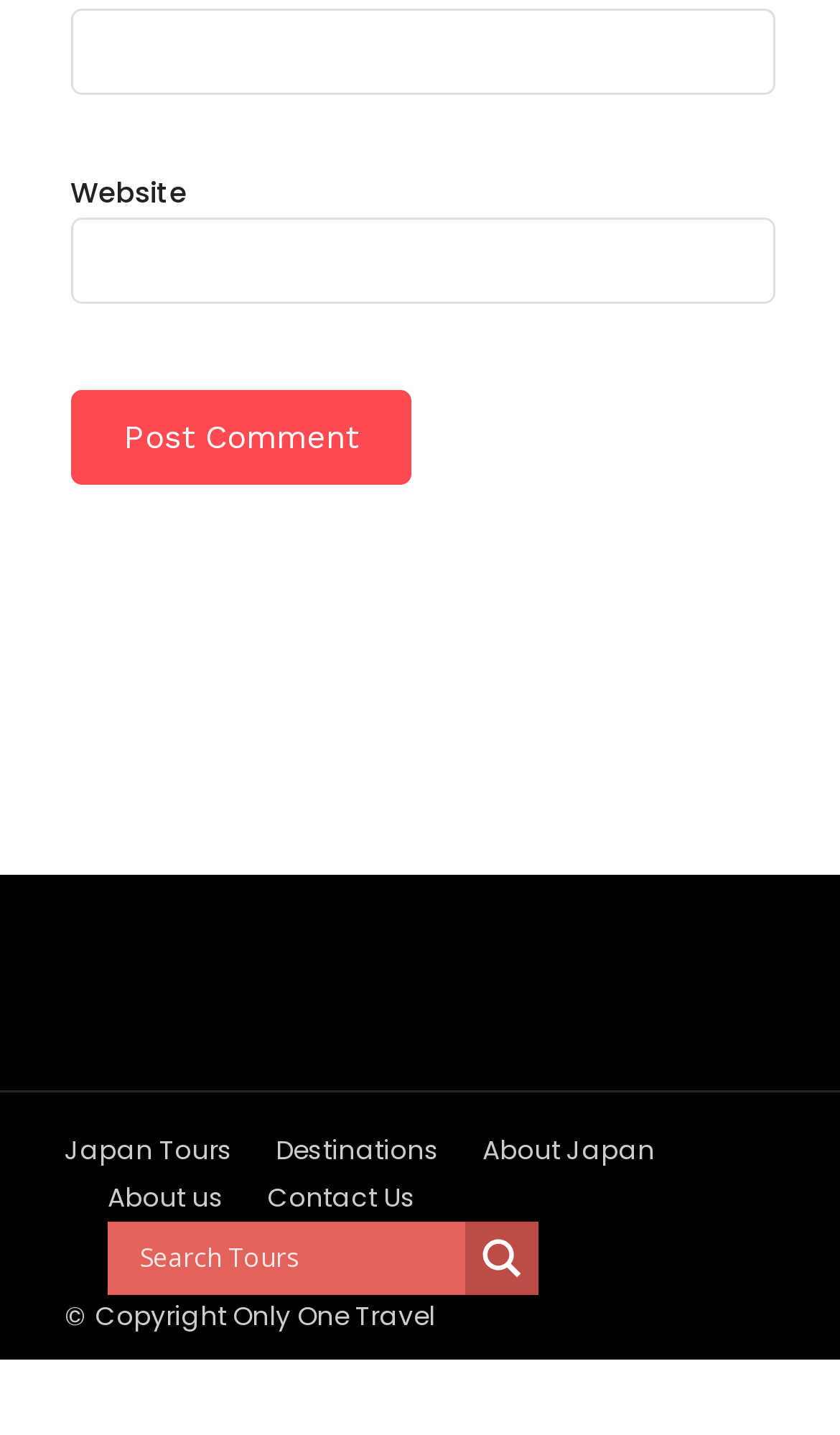How many links are there in the footer section?
Please describe in detail the information shown in the image to answer the question.

The footer section contains links to 'Japan Tours', 'Destinations', 'About Japan', 'About us', and 'Contact Us', totaling 5 links.